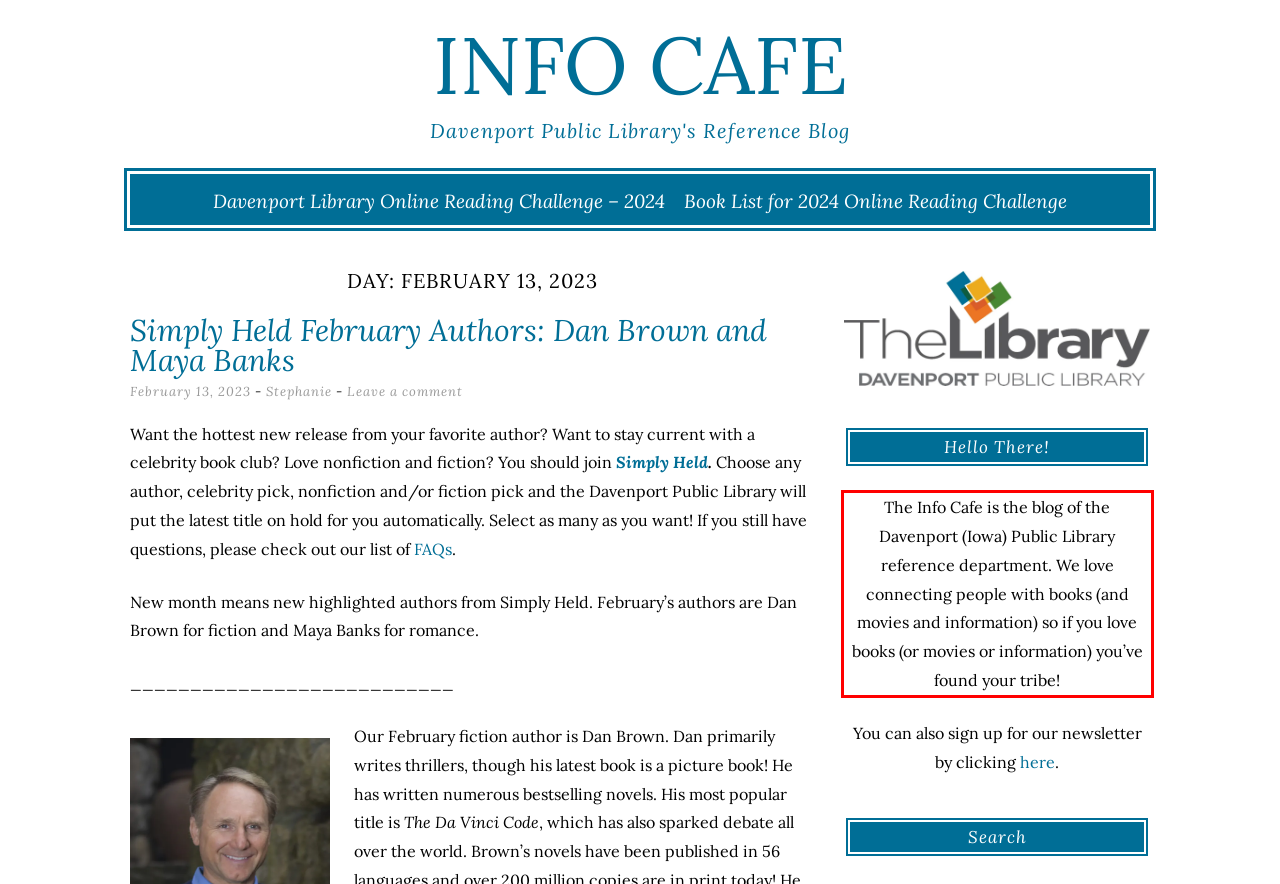Given a screenshot of a webpage, identify the red bounding box and perform OCR to recognize the text within that box.

The Info Cafe is the blog of the Davenport (Iowa) Public Library reference department. We love connecting people with books (and movies and information) so if you love books (or movies or information) you’ve found your tribe!